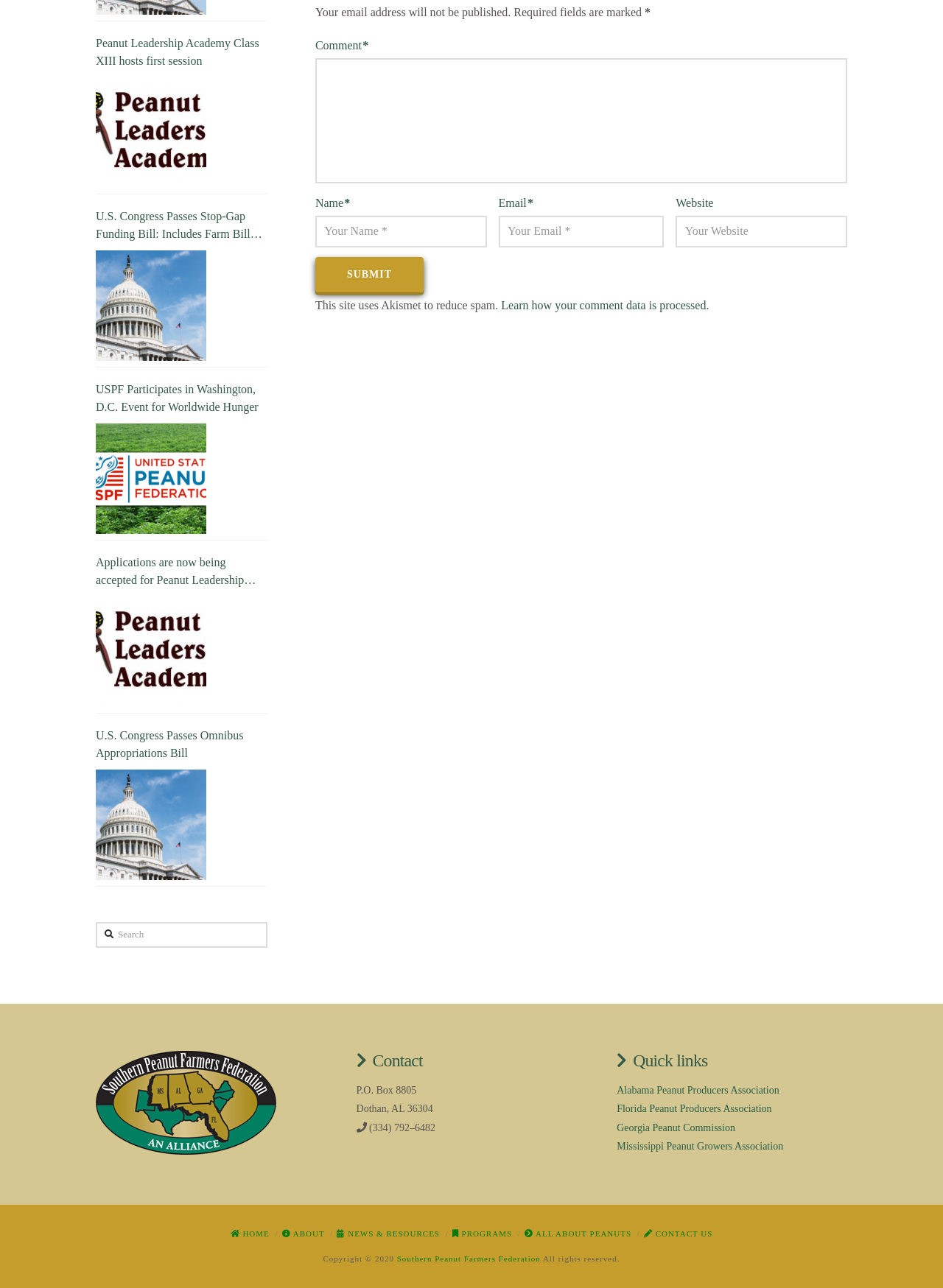How many news article links are there on the webpage?
Please use the image to deliver a detailed and complete answer.

I counted the number of link elements that appear to be news article links, which are 'Peanut Leadership Academy Class XIII hosts first session', 'U.S. Congress Passes Stop-Gap Funding Bill: Includes Farm Bill Extension', 'USPF Participates in Washington, D.C. Event for Worldwide Hunger', 'Applications are now being accepted for Peanut Leadership Academy Class XIII', 'U.S. Congress Passes Omnibus Appropriations Bill'. There are 6 news article links in total.